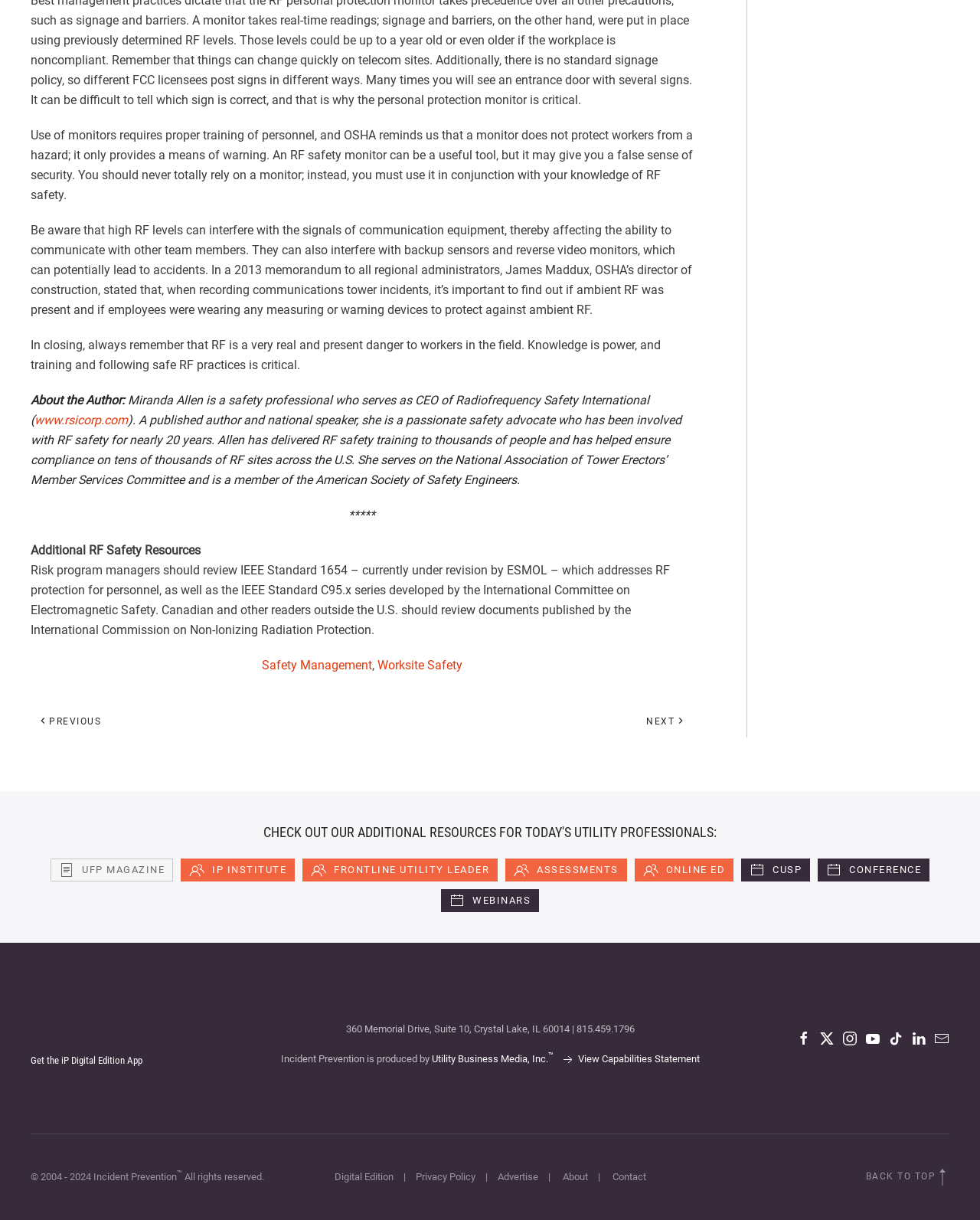What is the name of the magazine?
From the screenshot, supply a one-word or short-phrase answer.

Incident Prevention Magazine